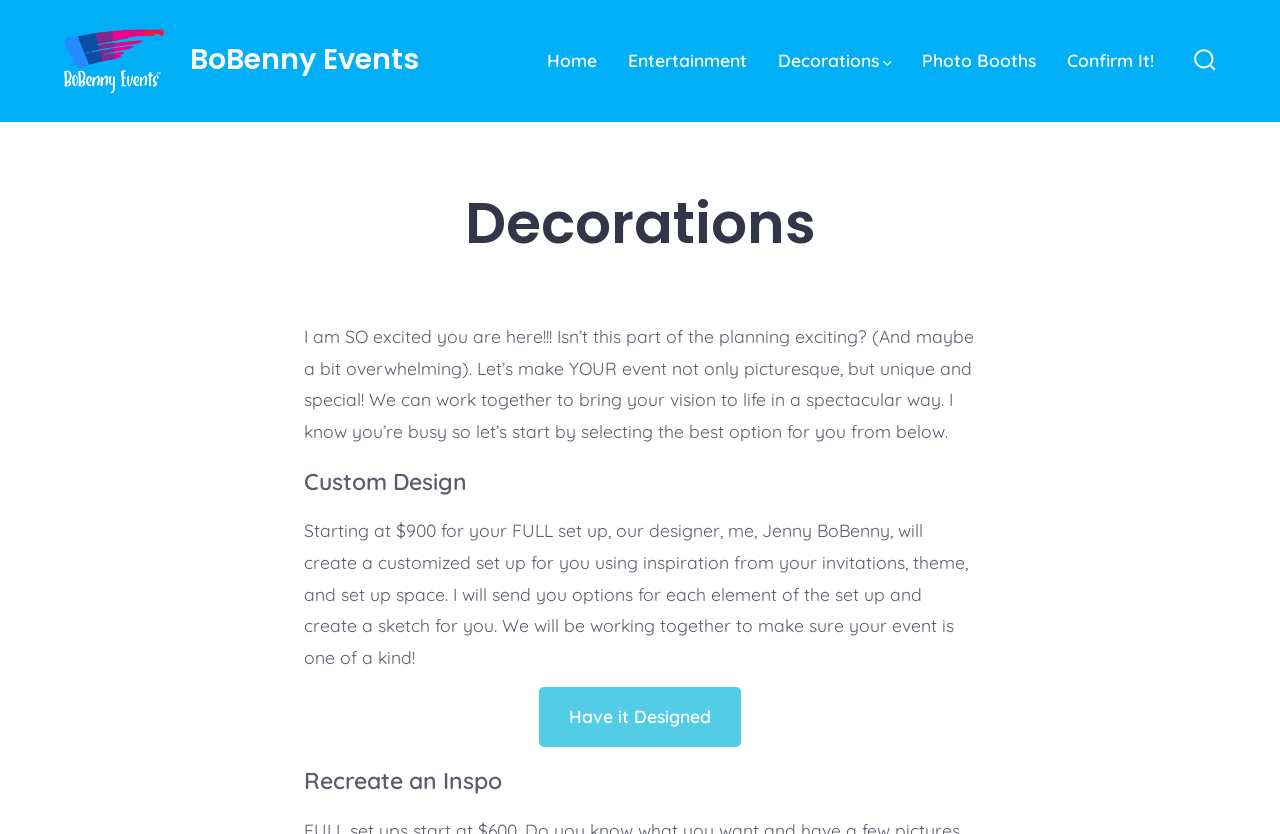Provide the bounding box coordinates of the HTML element this sentence describes: "Search Toggle". The bounding box coordinates consist of four float numbers between 0 and 1, i.e., [left, top, right, bottom].

[0.924, 0.045, 0.959, 0.102]